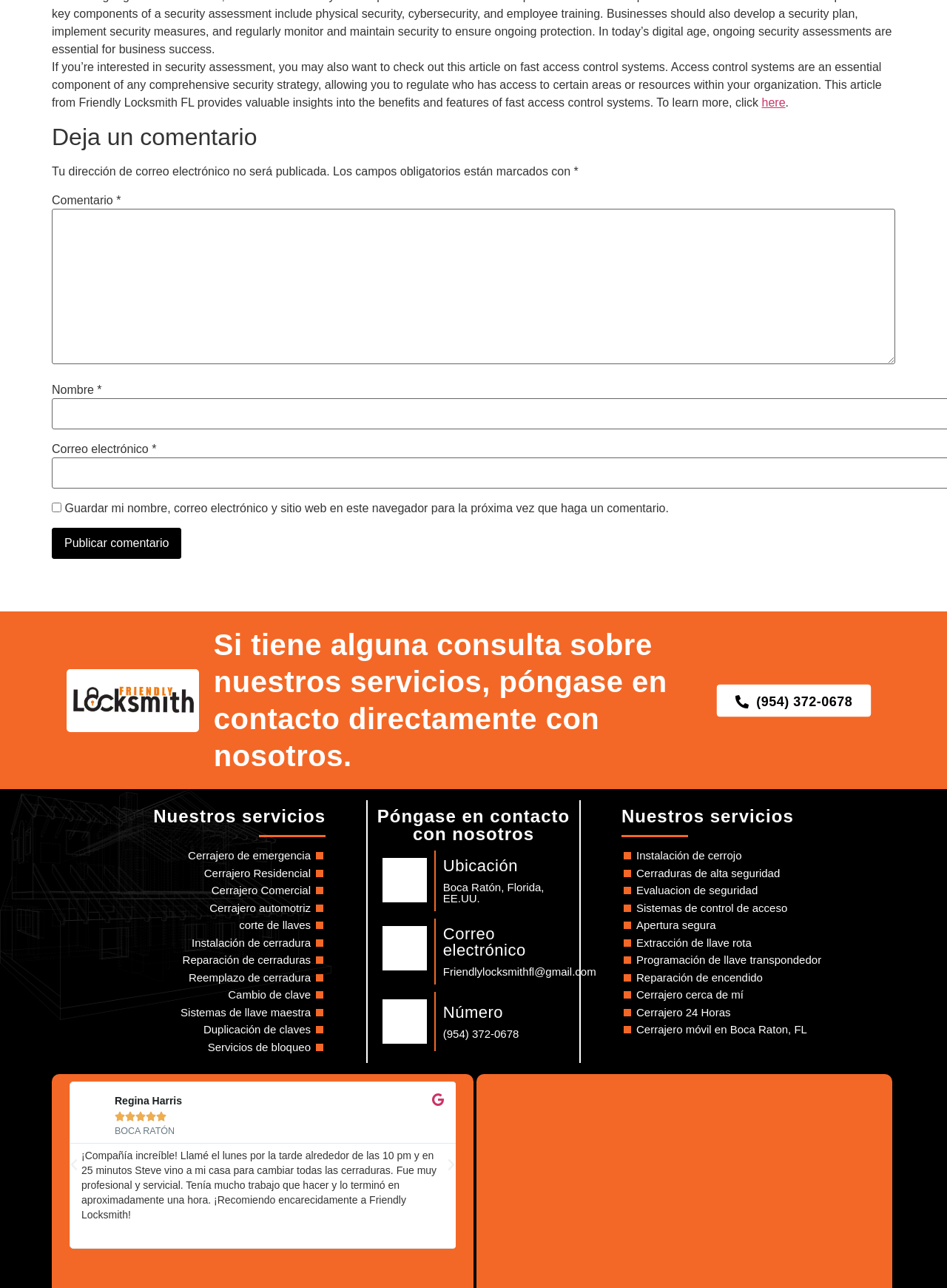Can you pinpoint the bounding box coordinates for the clickable element required for this instruction: "Enter your comment in the 'Comentario *' textbox"? The coordinates should be four float numbers between 0 and 1, i.e., [left, top, right, bottom].

[0.055, 0.162, 0.945, 0.283]